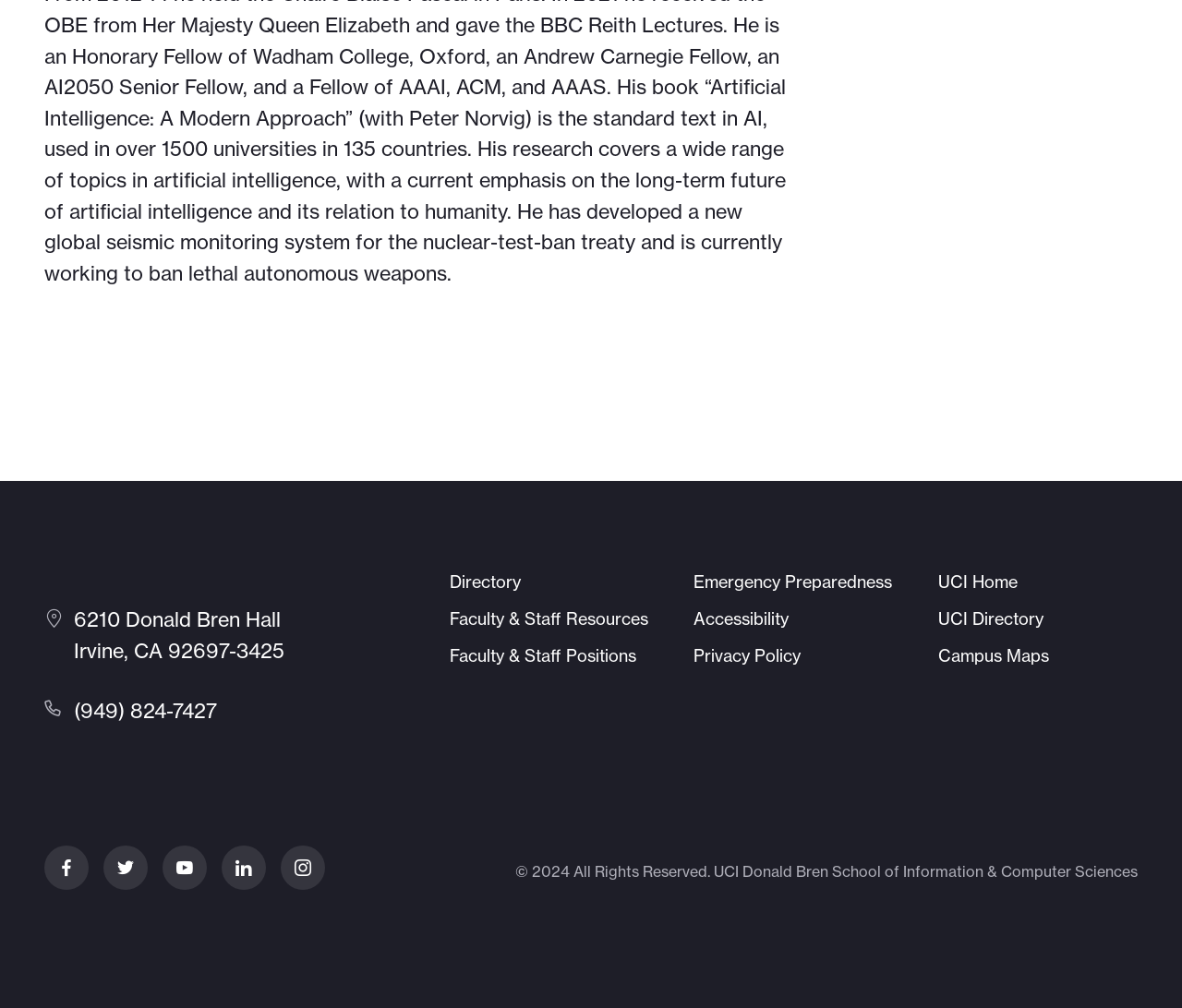Please find the bounding box for the UI component described as follows: "(949) 824-7427".

[0.062, 0.693, 0.184, 0.718]